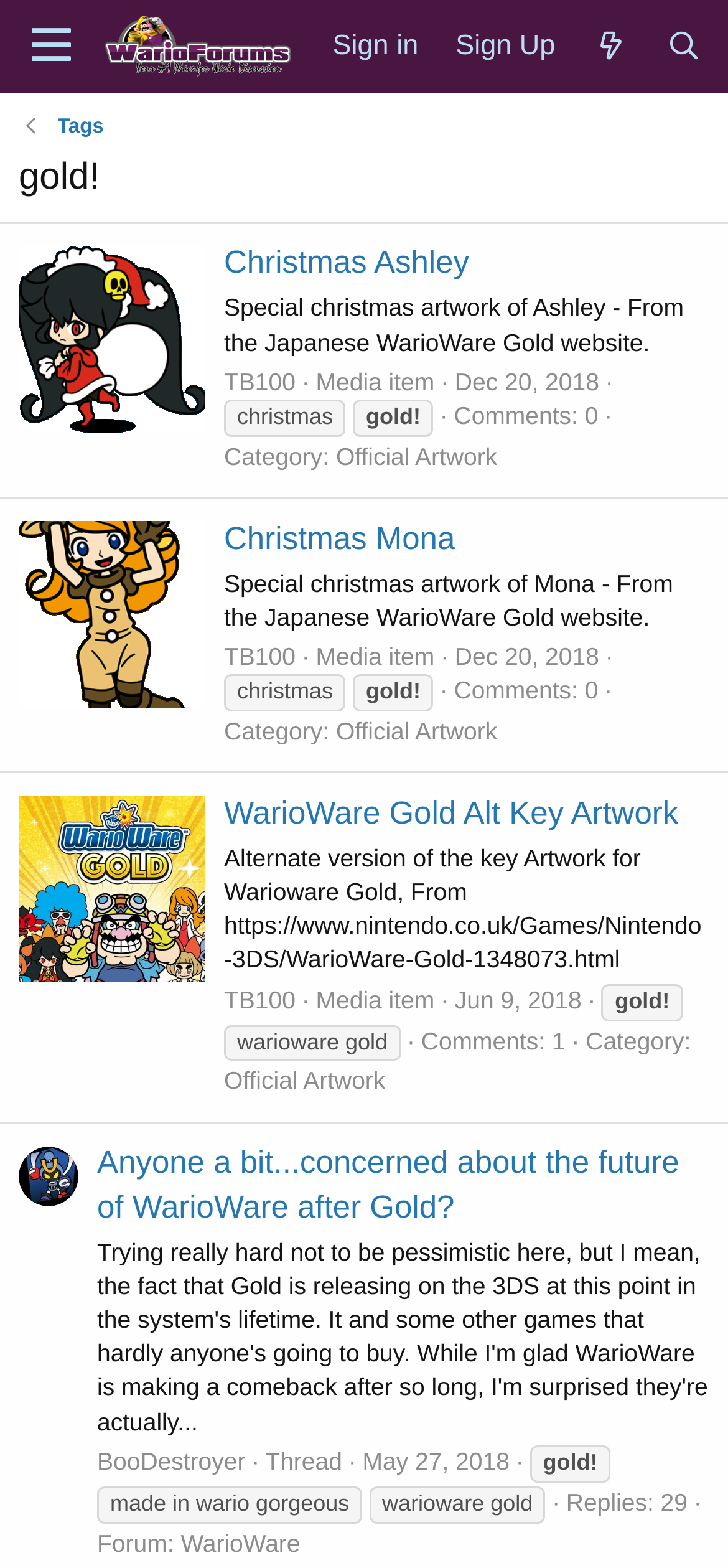Locate the bounding box coordinates of the element you need to click to accomplish the task described by this instruction: "View Anyone a bit...concerned about the future of WarioWare after Gold? thread".

[0.133, 0.73, 0.933, 0.781]